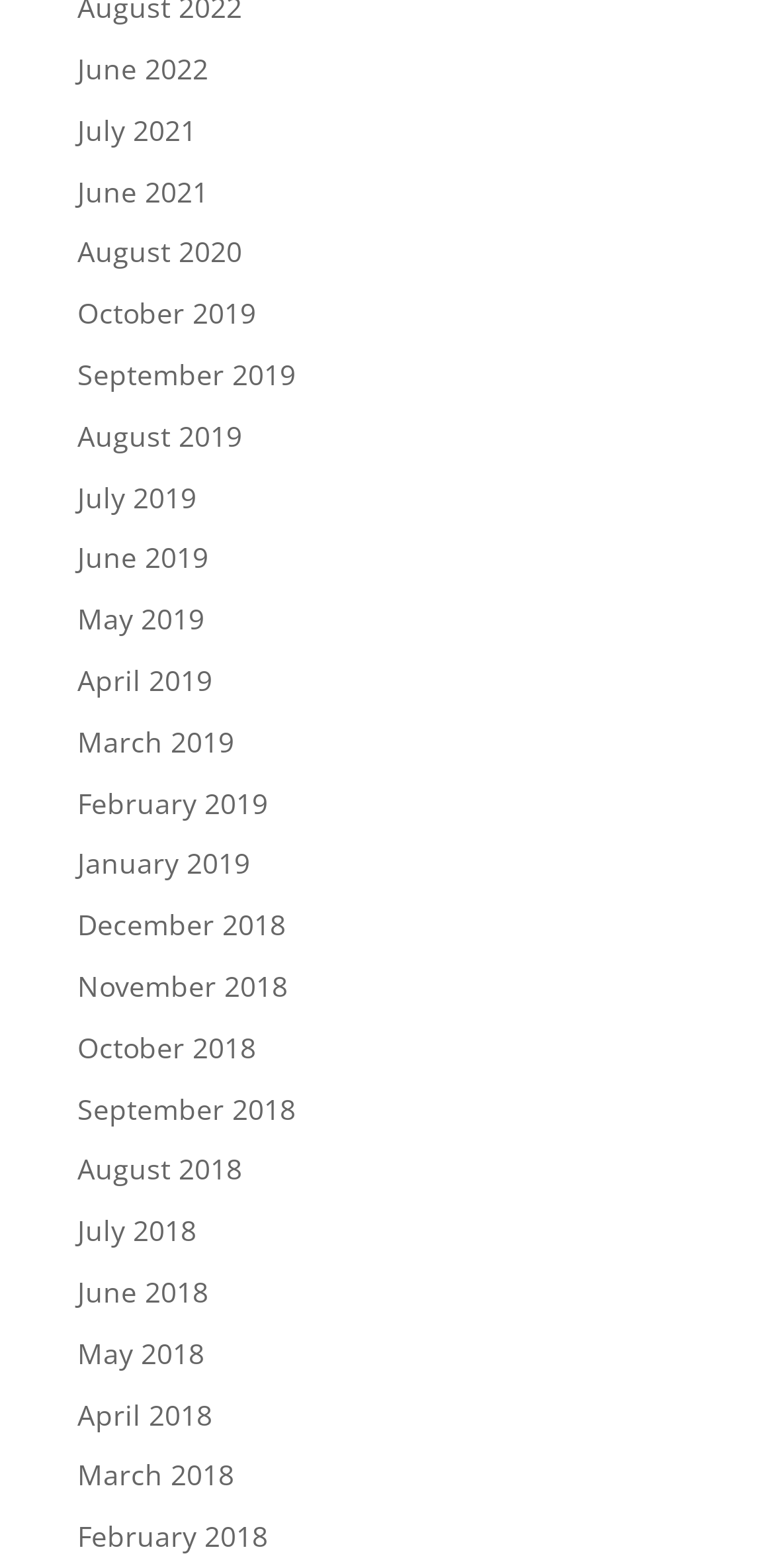What is the earliest month listed?
Craft a detailed and extensive response to the question.

By examining the list of links, I can see that the earliest month listed is 'February 2018', which is the last link in the list.